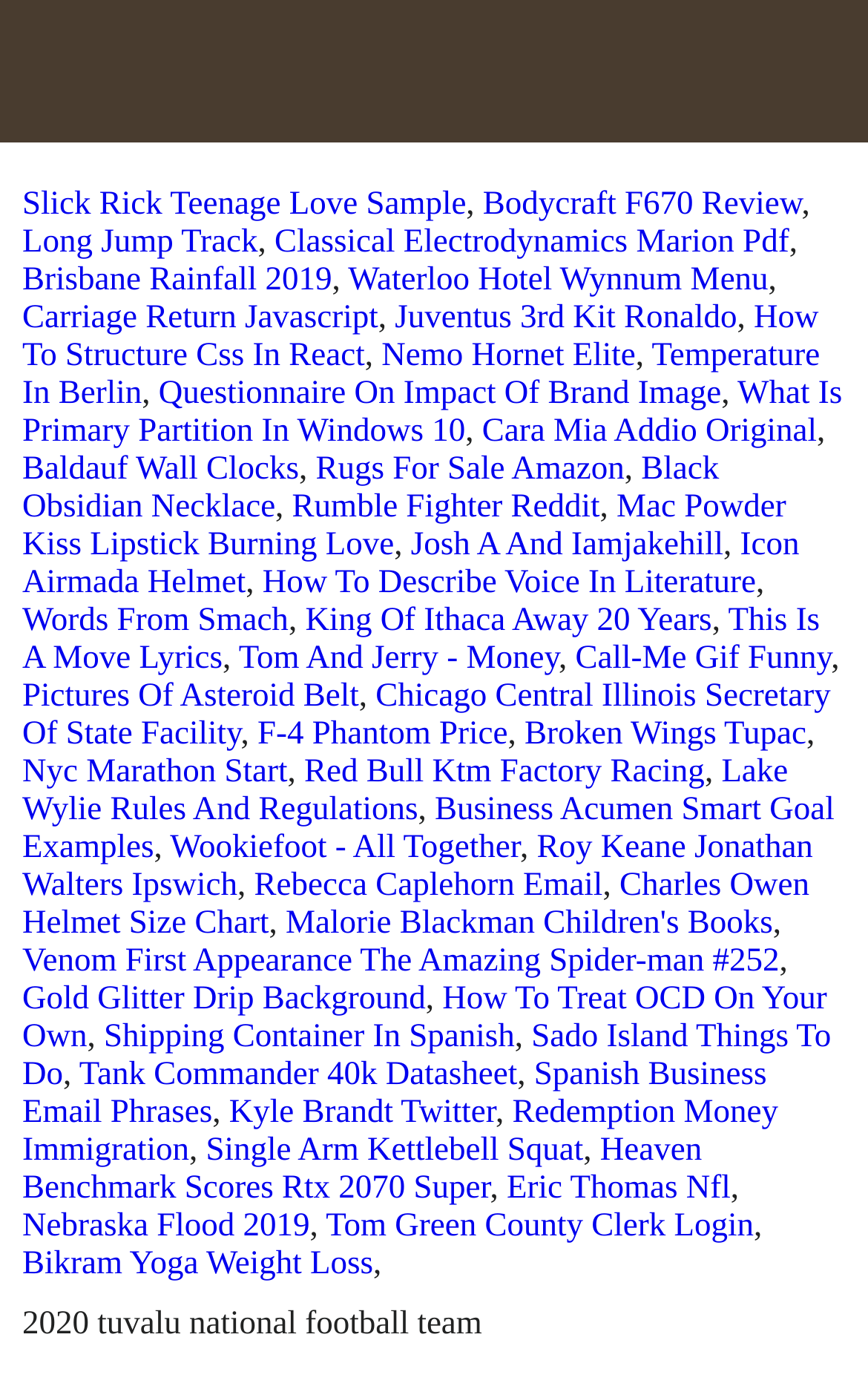Pinpoint the bounding box coordinates of the clickable element to carry out the following instruction: "view privacy policy."

None